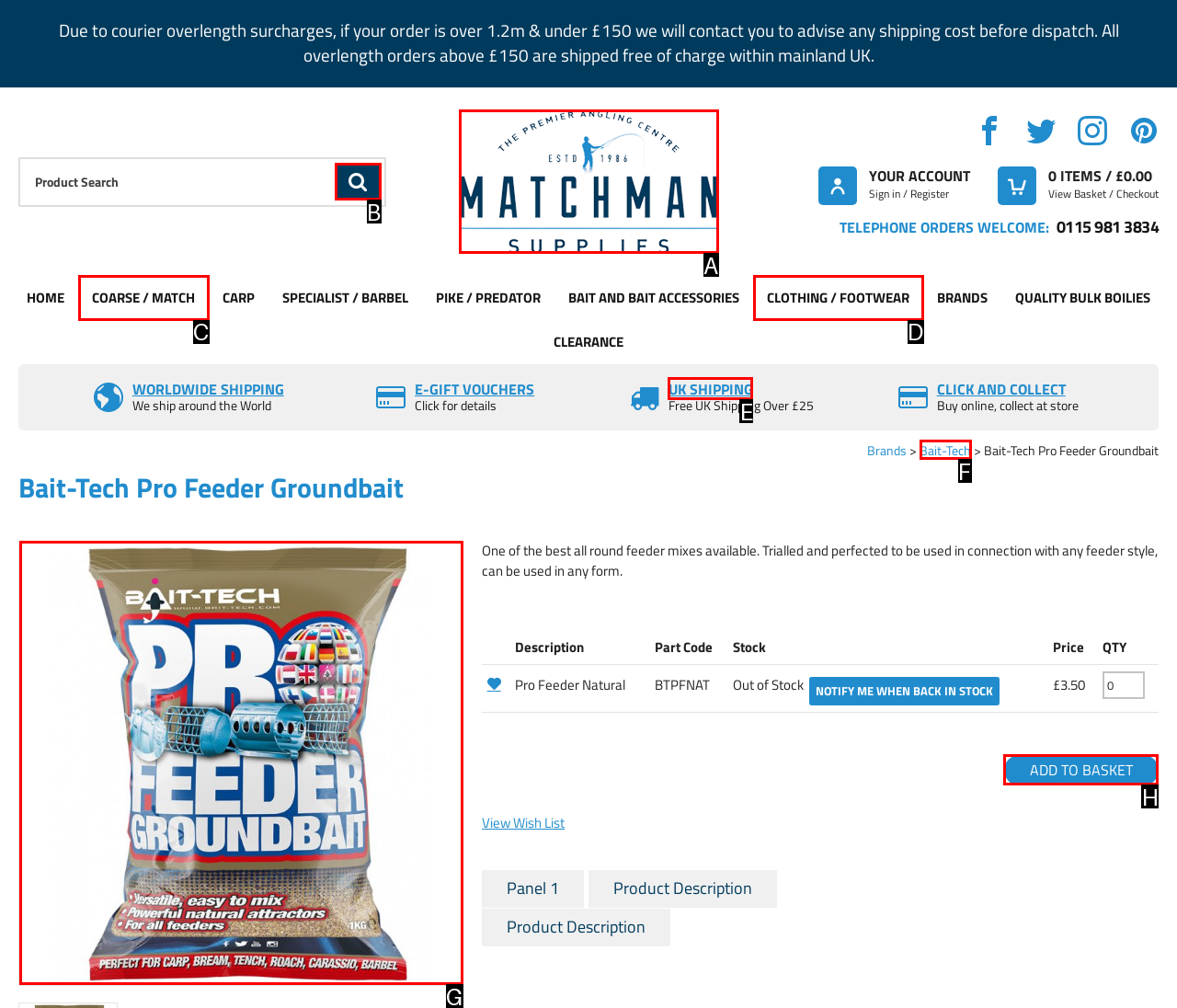Tell me the letter of the UI element to click in order to accomplish the following task: Add to basket
Answer with the letter of the chosen option from the given choices directly.

H